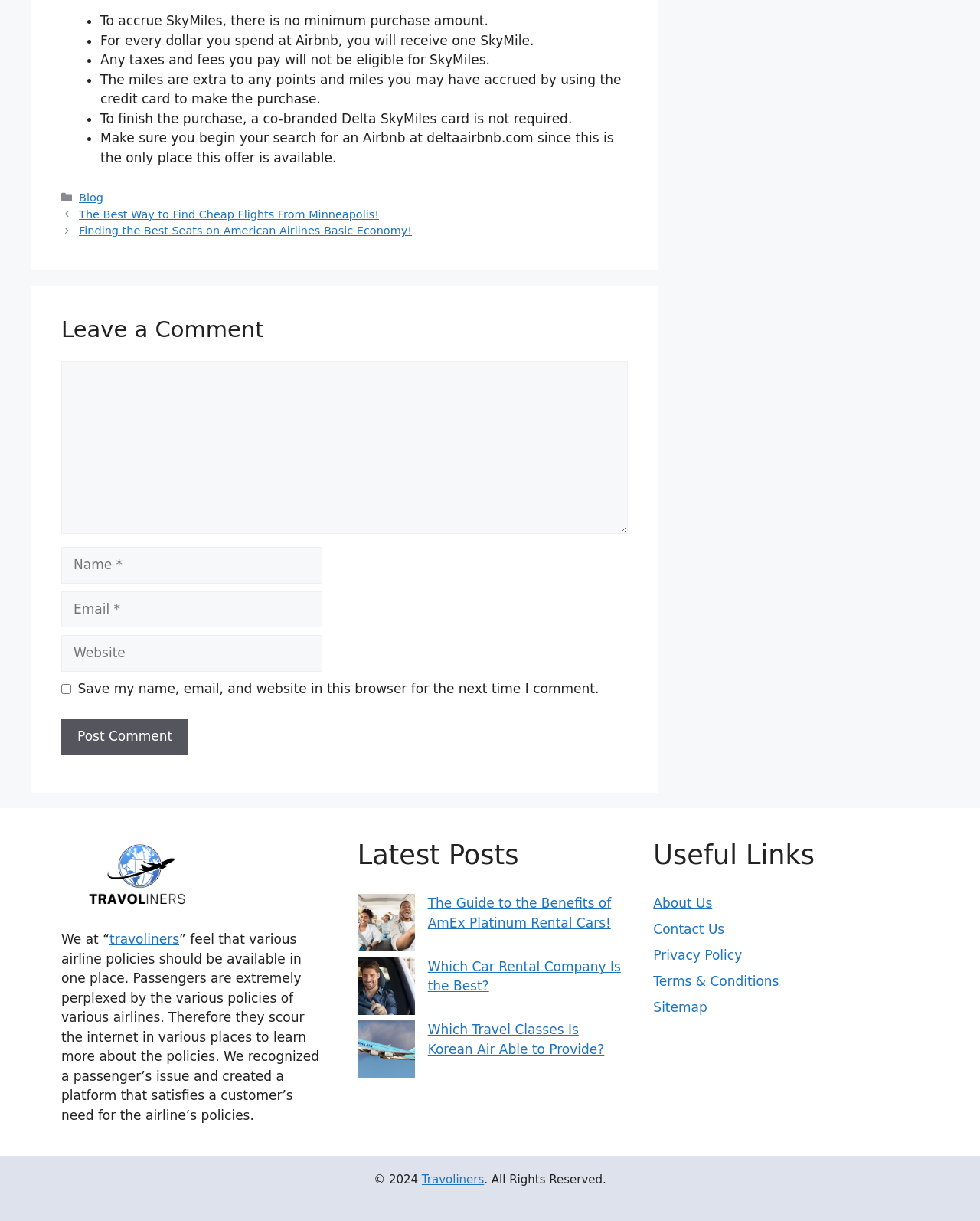Find the bounding box coordinates for the area that should be clicked to accomplish the instruction: "Click the 'Blog' link".

[0.081, 0.157, 0.105, 0.167]